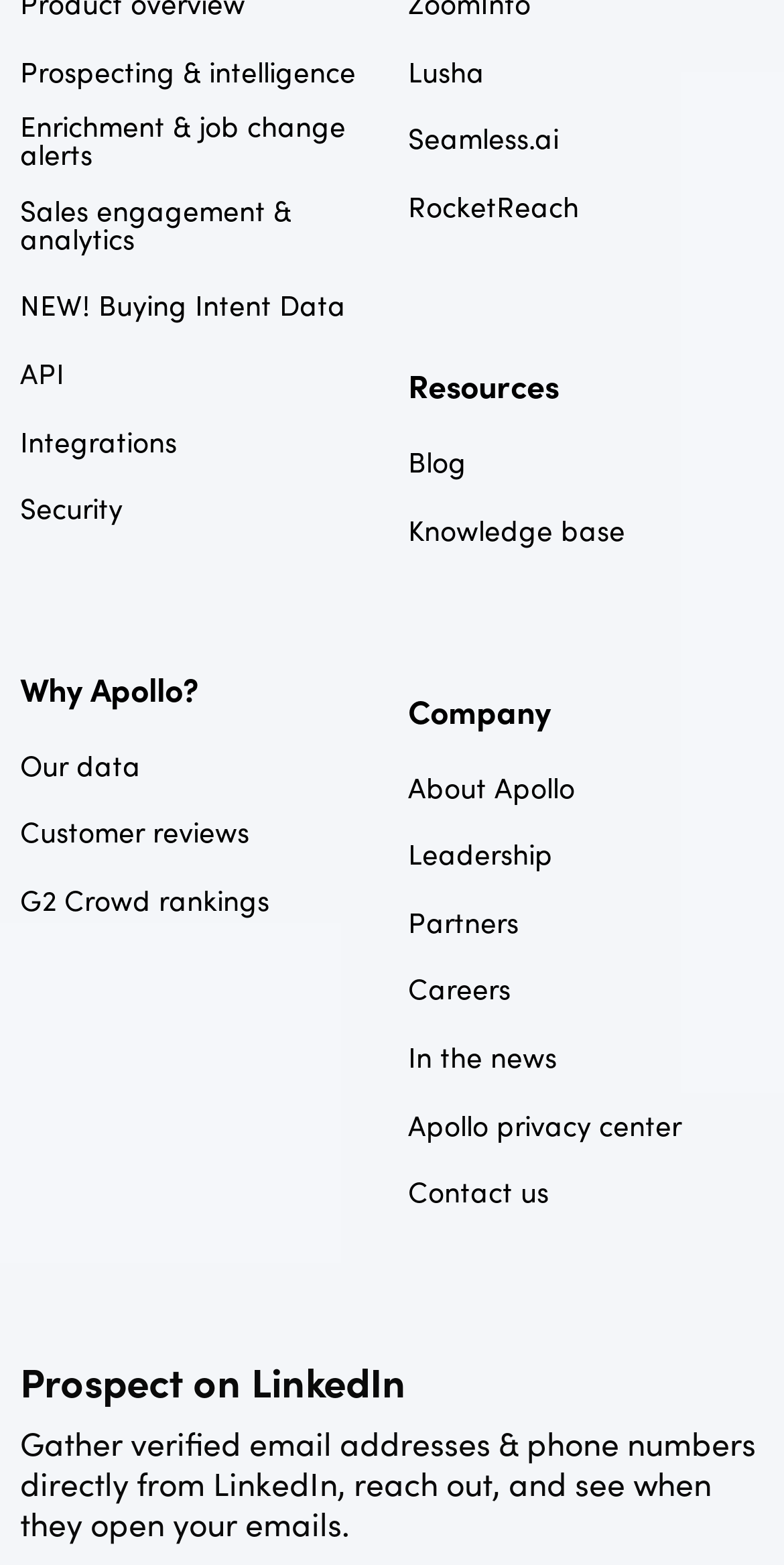What can be gathered directly from LinkedIn?
Please ensure your answer is as detailed and informative as possible.

The static text on the webpage mentions that Apollo allows users to 'Gather verified email addresses & phone numbers directly from LinkedIn', indicating that this is a key feature of the platform.